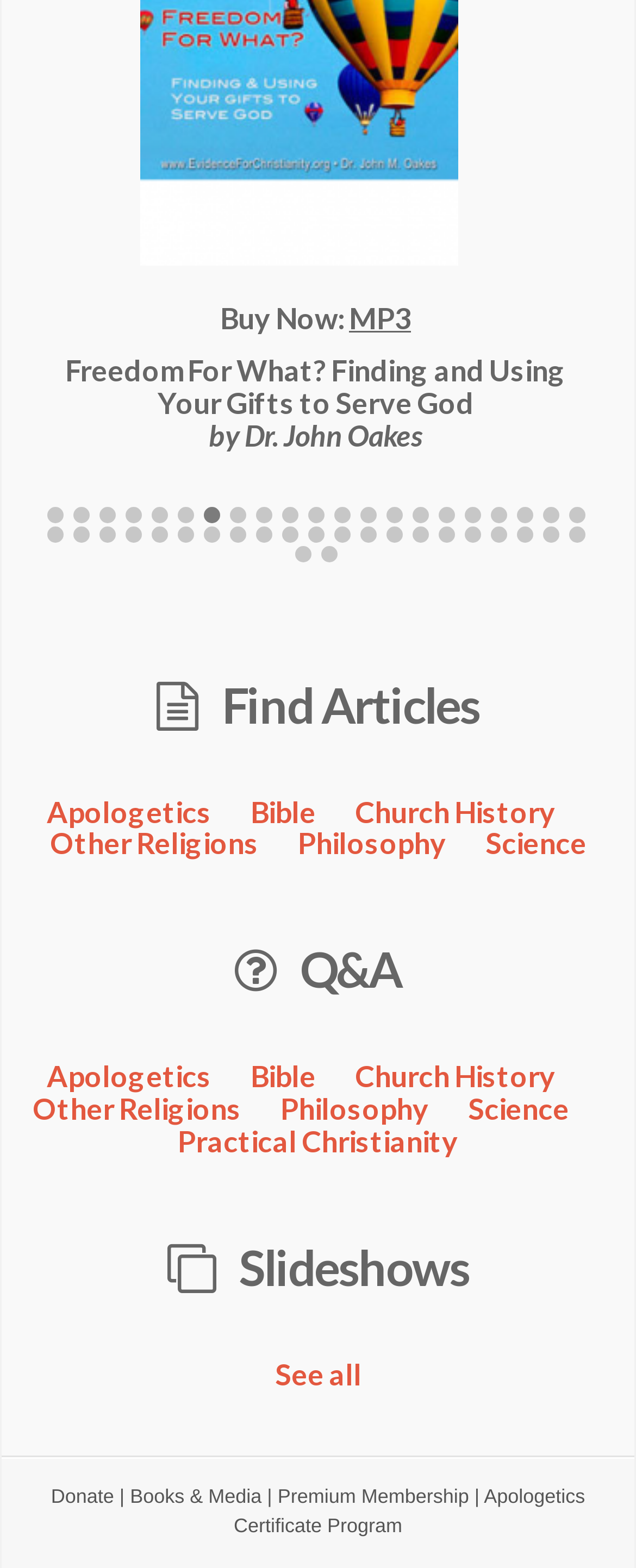Specify the bounding box coordinates for the region that must be clicked to perform the given instruction: "Click the 'Premium Membership' link".

[0.436, 0.947, 0.737, 0.962]